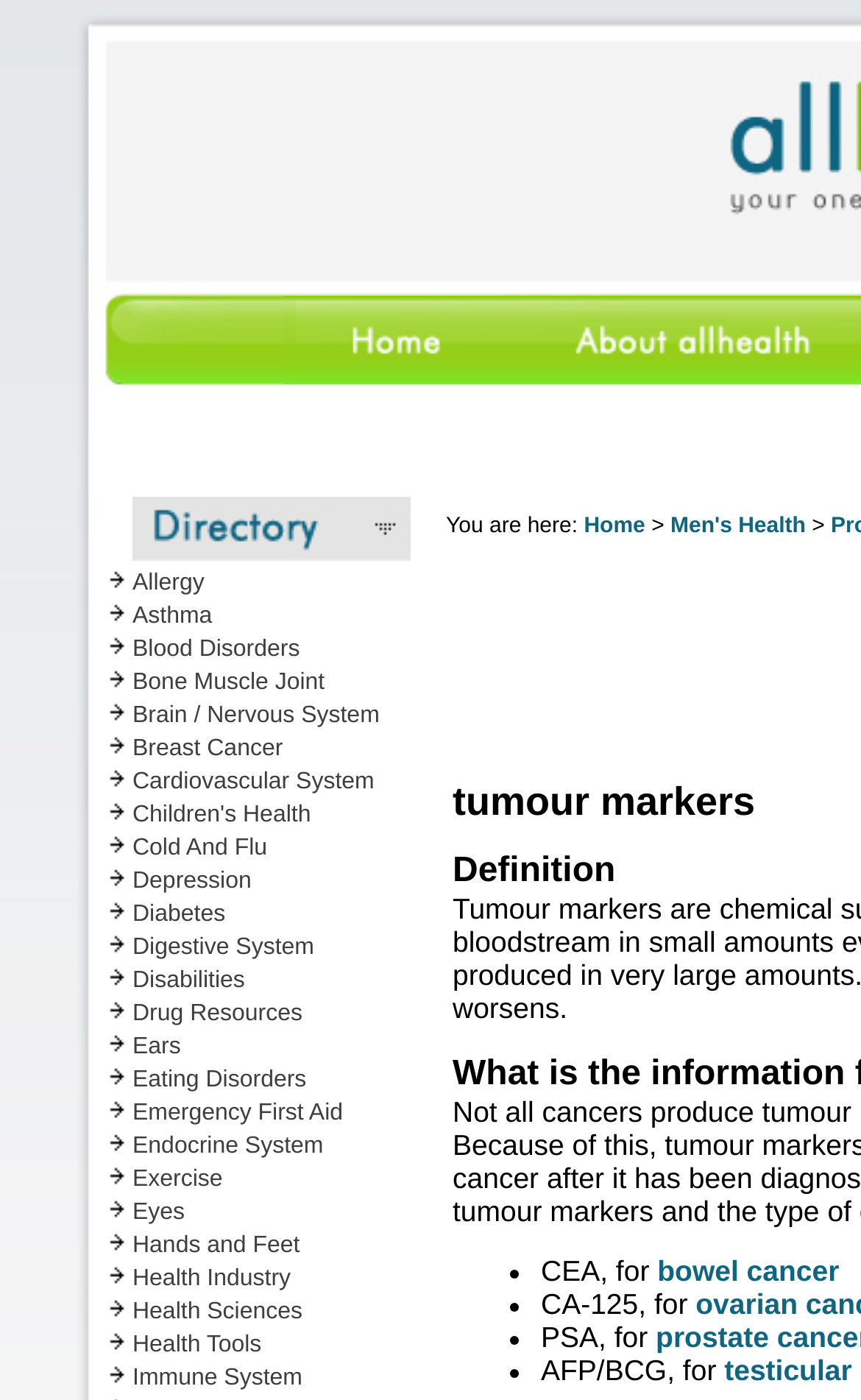Please identify the bounding box coordinates of the region to click in order to complete the given instruction: "Select All Health". The coordinates should be four float numbers between 0 and 1, i.e., [left, top, right, bottom].

[0.09, 0.297, 0.495, 0.352]